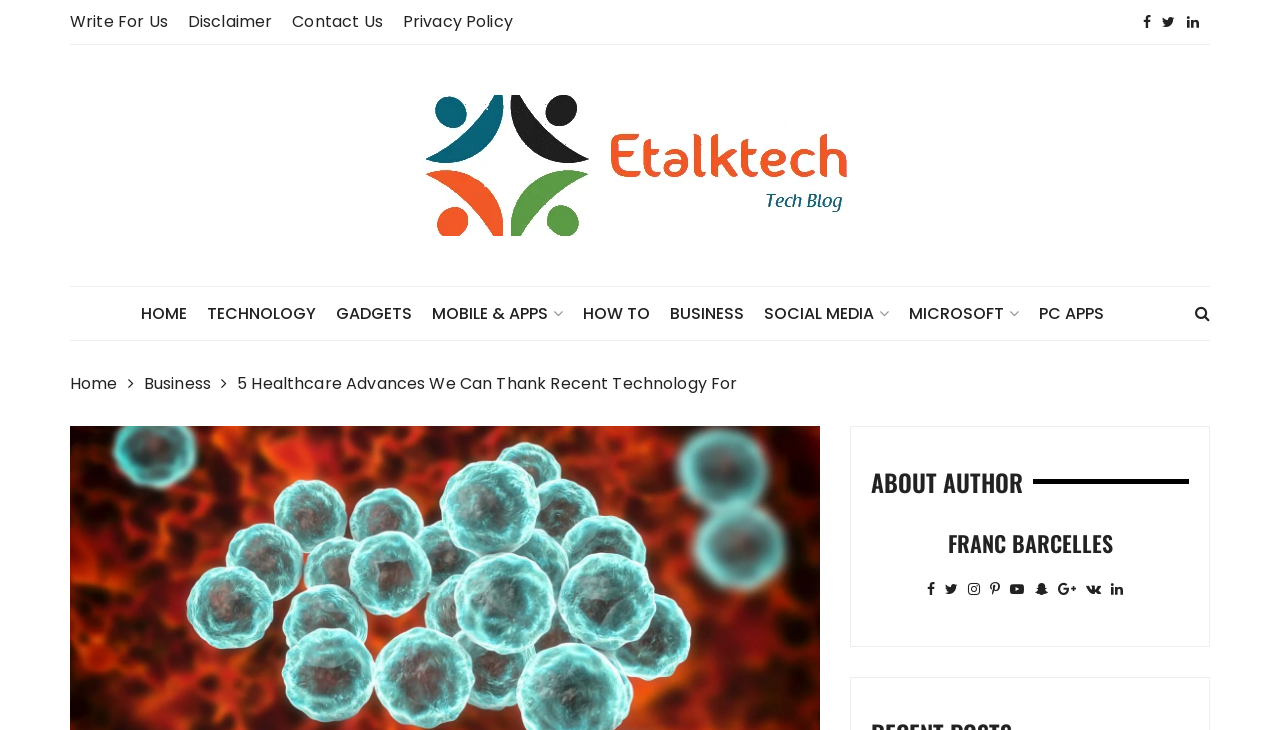Could you please study the image and provide a detailed answer to the question:
What is the purpose of the 'Write For Us' link?

The 'Write For Us' link is located at the top-right corner of the webpage, and it is likely used for users to submit an article to the website, as it is a common practice for websites to have a section for user-generated content.